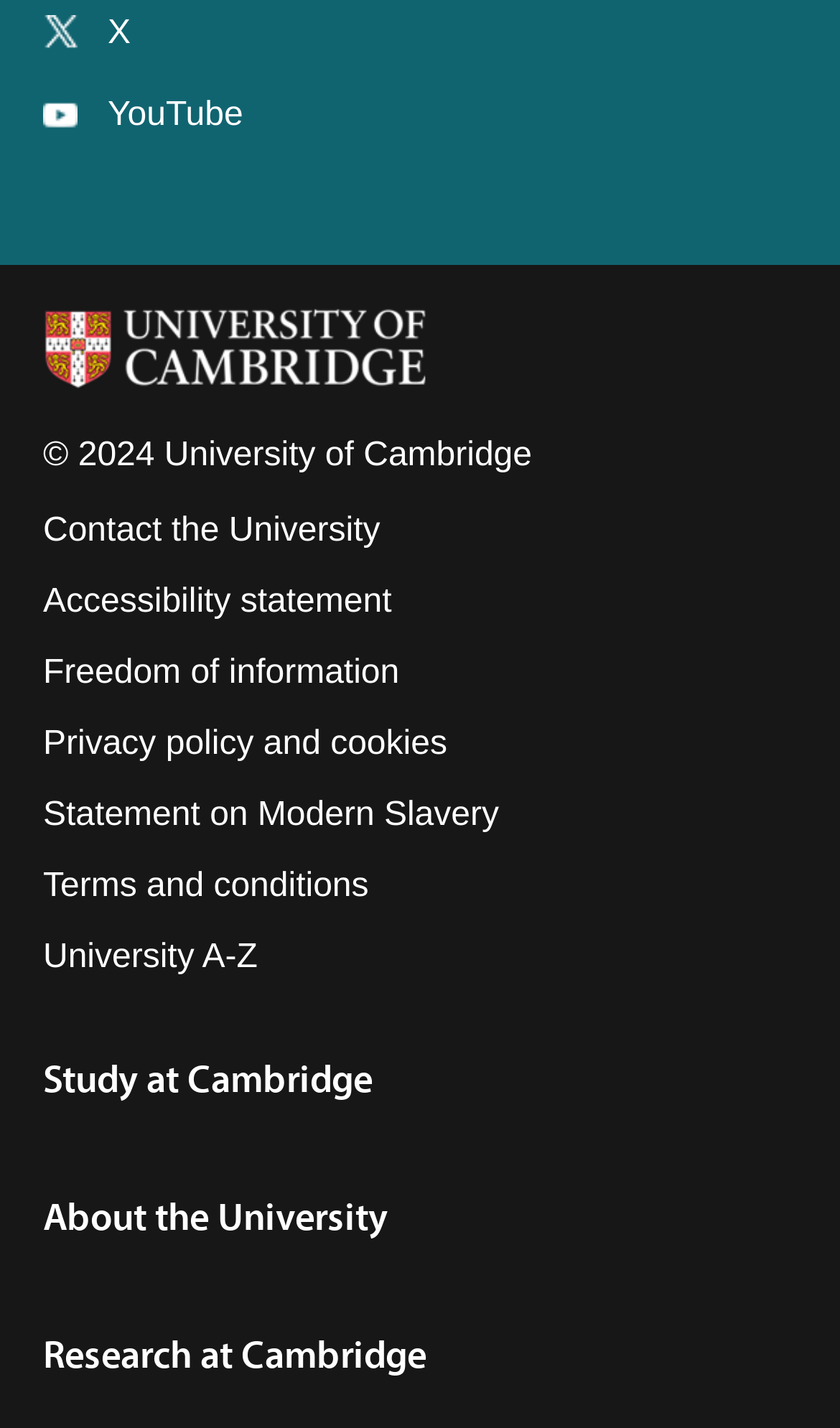Pinpoint the bounding box coordinates of the clickable element to carry out the following instruction: "Visit YouTube."

[0.051, 0.068, 0.289, 0.094]